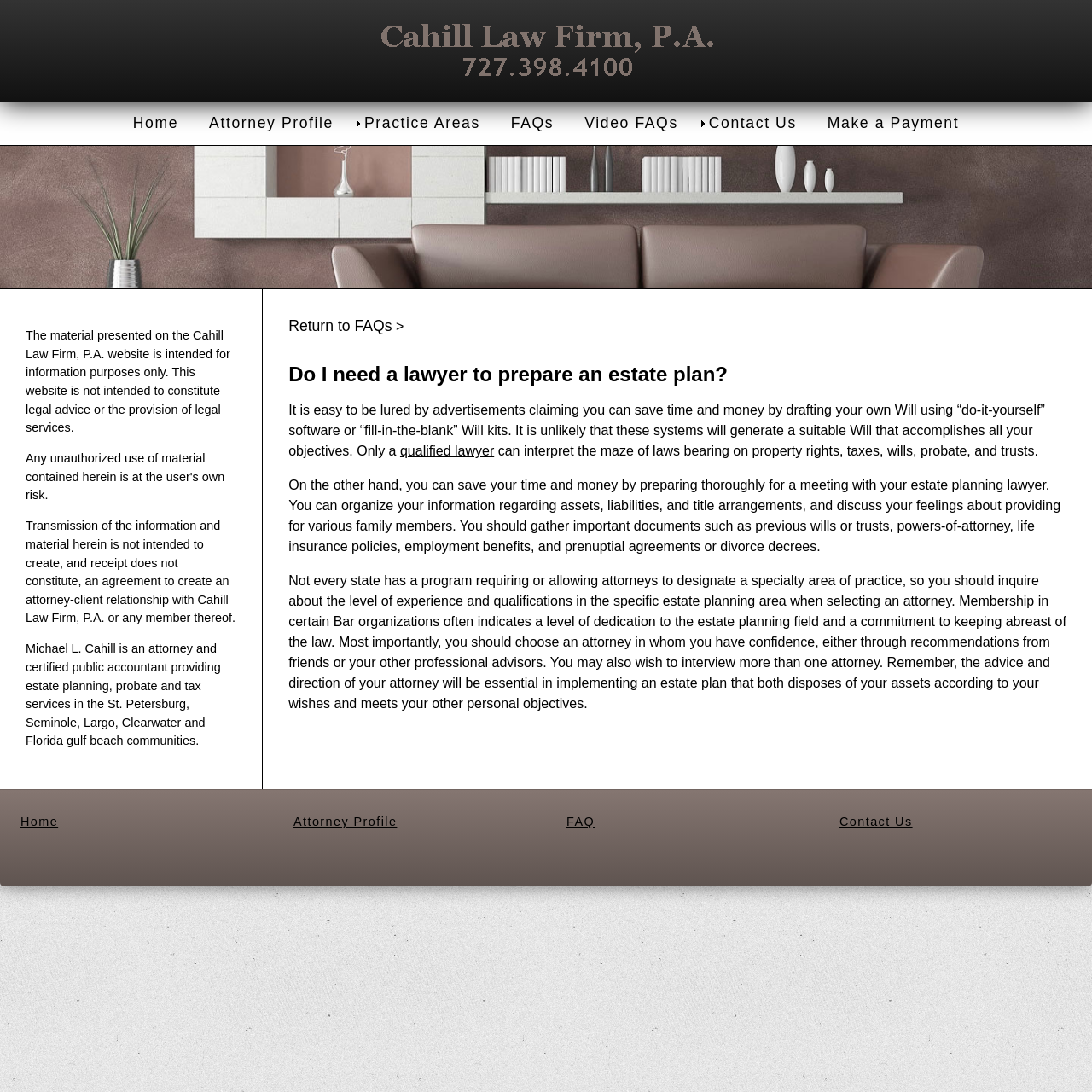Generate the text content of the main heading of the webpage.

Do I need a lawyer to prepare an estate plan?